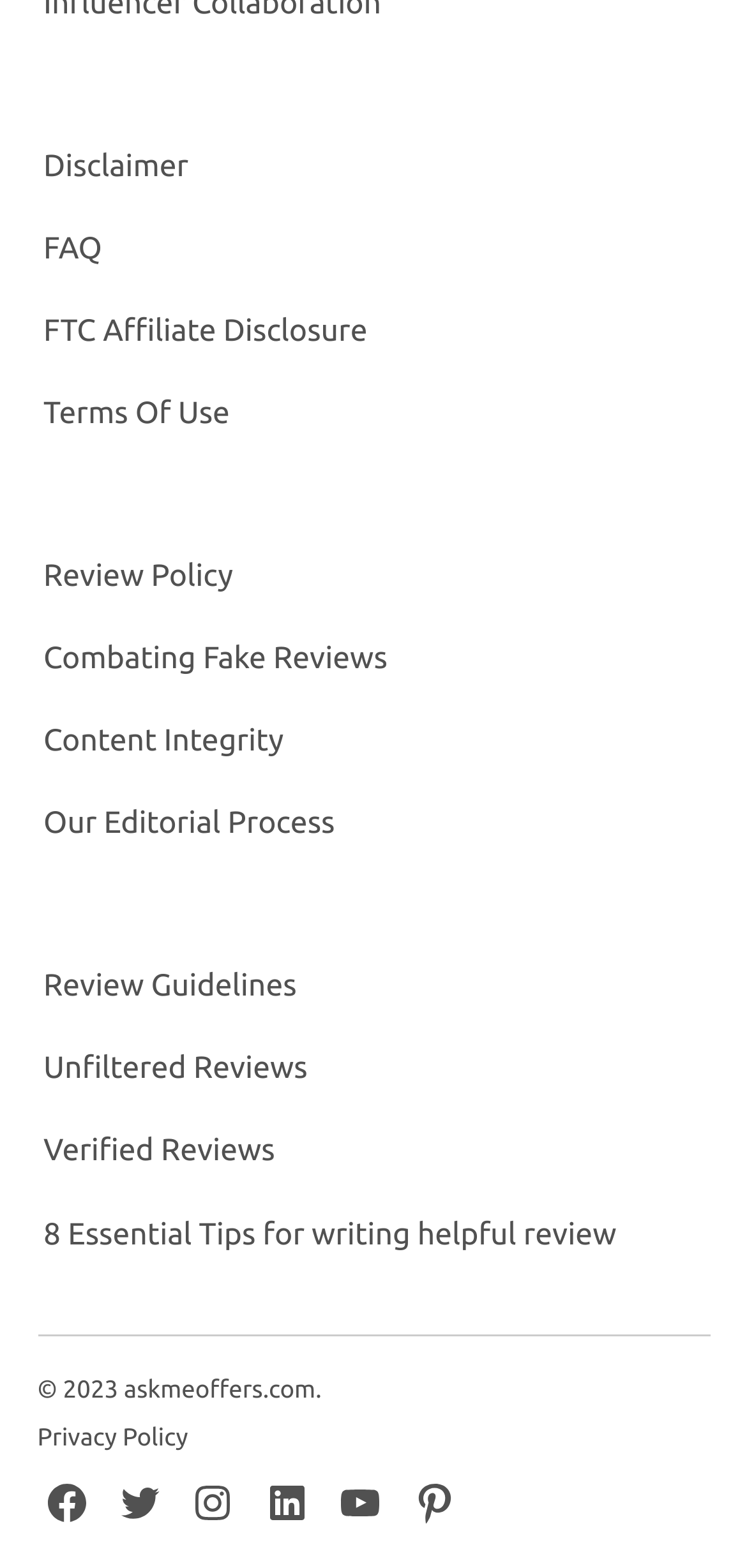What is the second link in the disclaimer section?
Answer the question with a single word or phrase derived from the image.

FAQ